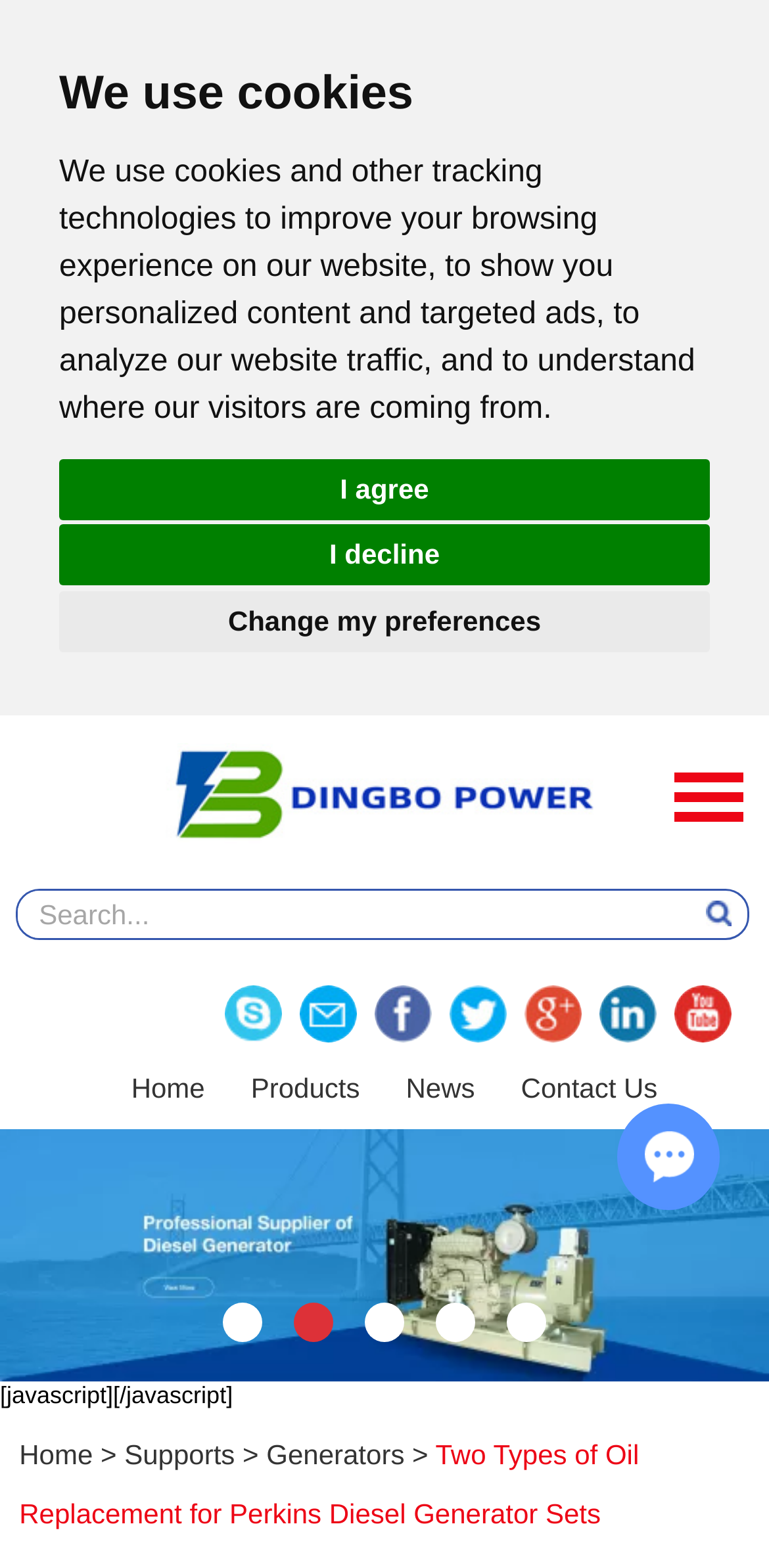Utilize the details in the image to give a detailed response to the question: What is the purpose of the textbox?

I looked at the textbox and its corresponding button, which is a search icon. This suggests that the purpose of the textbox is to search for something on the website.